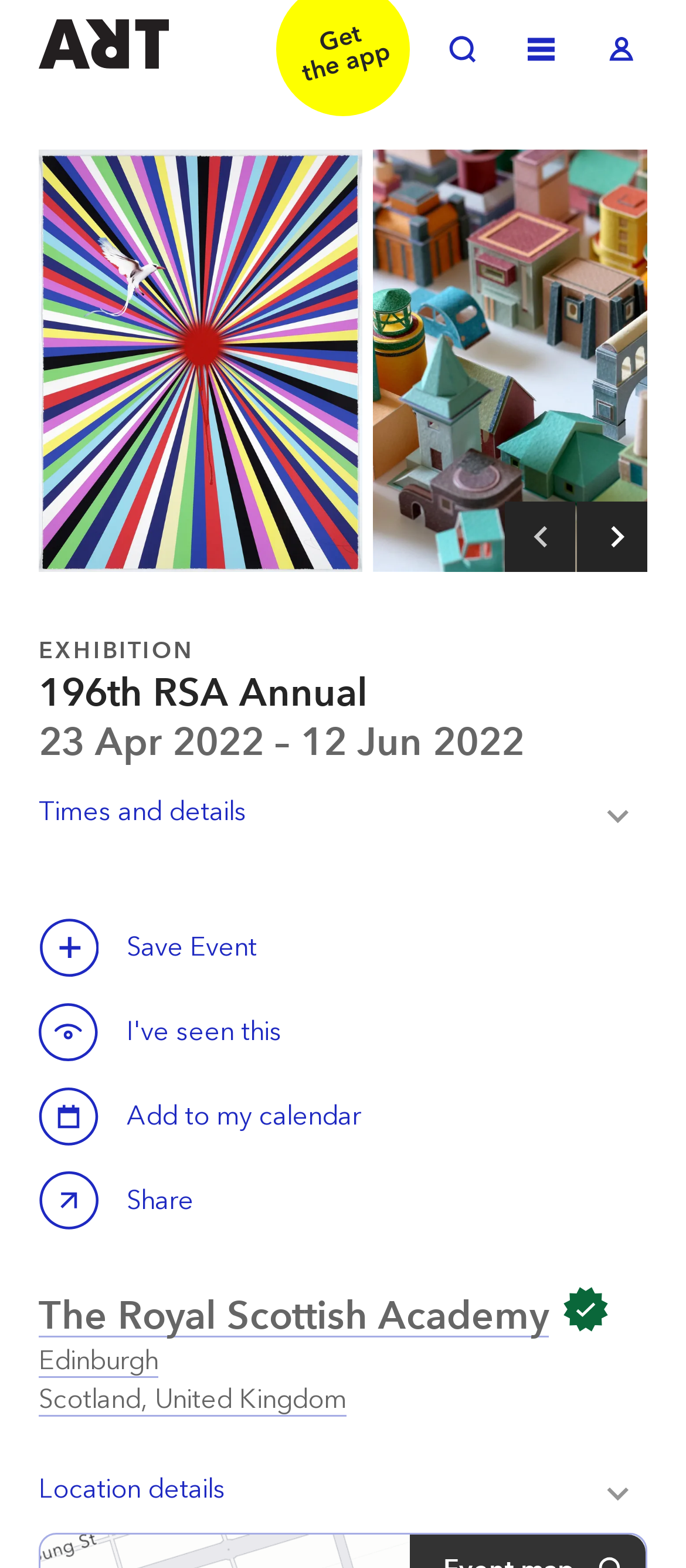Locate the bounding box coordinates of the region to be clicked to comply with the following instruction: "Toggle search". The coordinates must be four float numbers between 0 and 1, in the form [left, top, right, bottom].

[0.636, 0.016, 0.713, 0.049]